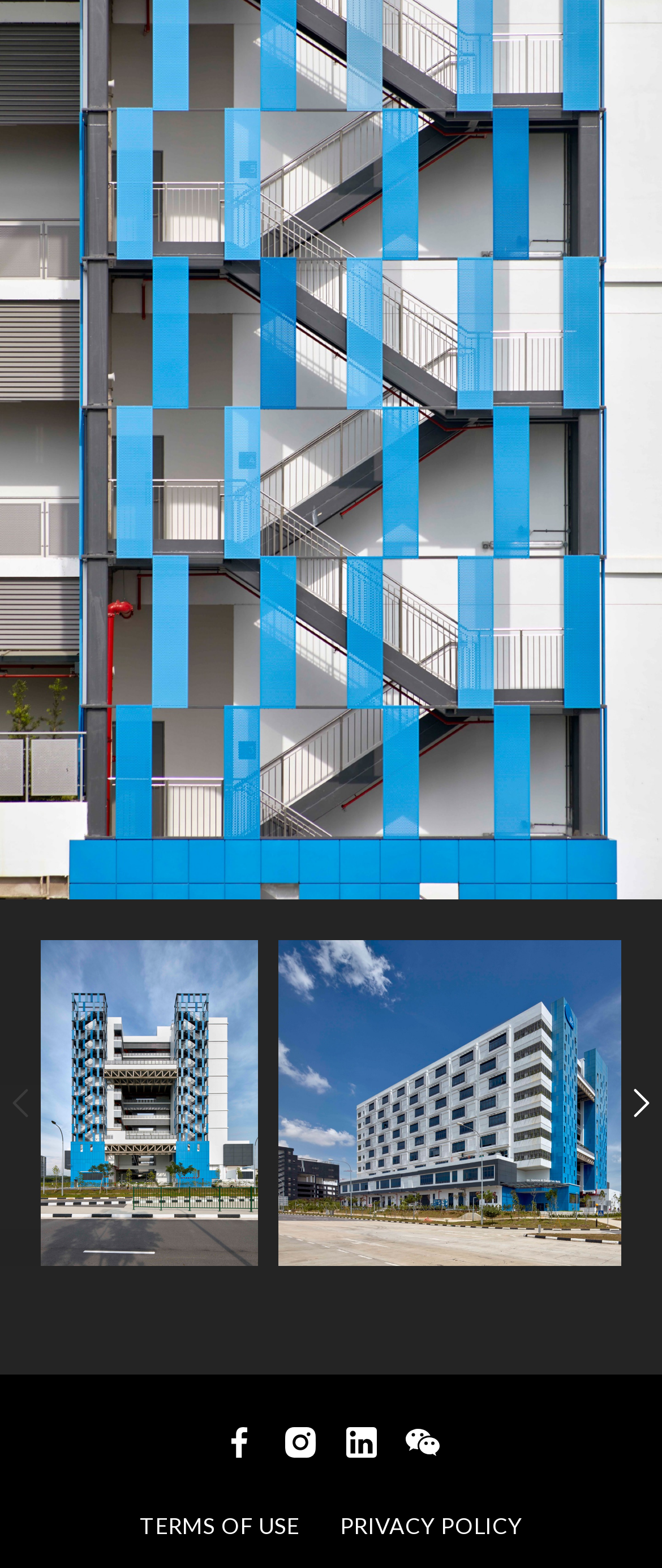Return the bounding box coordinates of the UI element that corresponds to this description: "Add us on WeChat". The coordinates must be given as four float numbers in the range of 0 and 1, [left, top, right, bottom].

[0.597, 0.902, 0.679, 0.937]